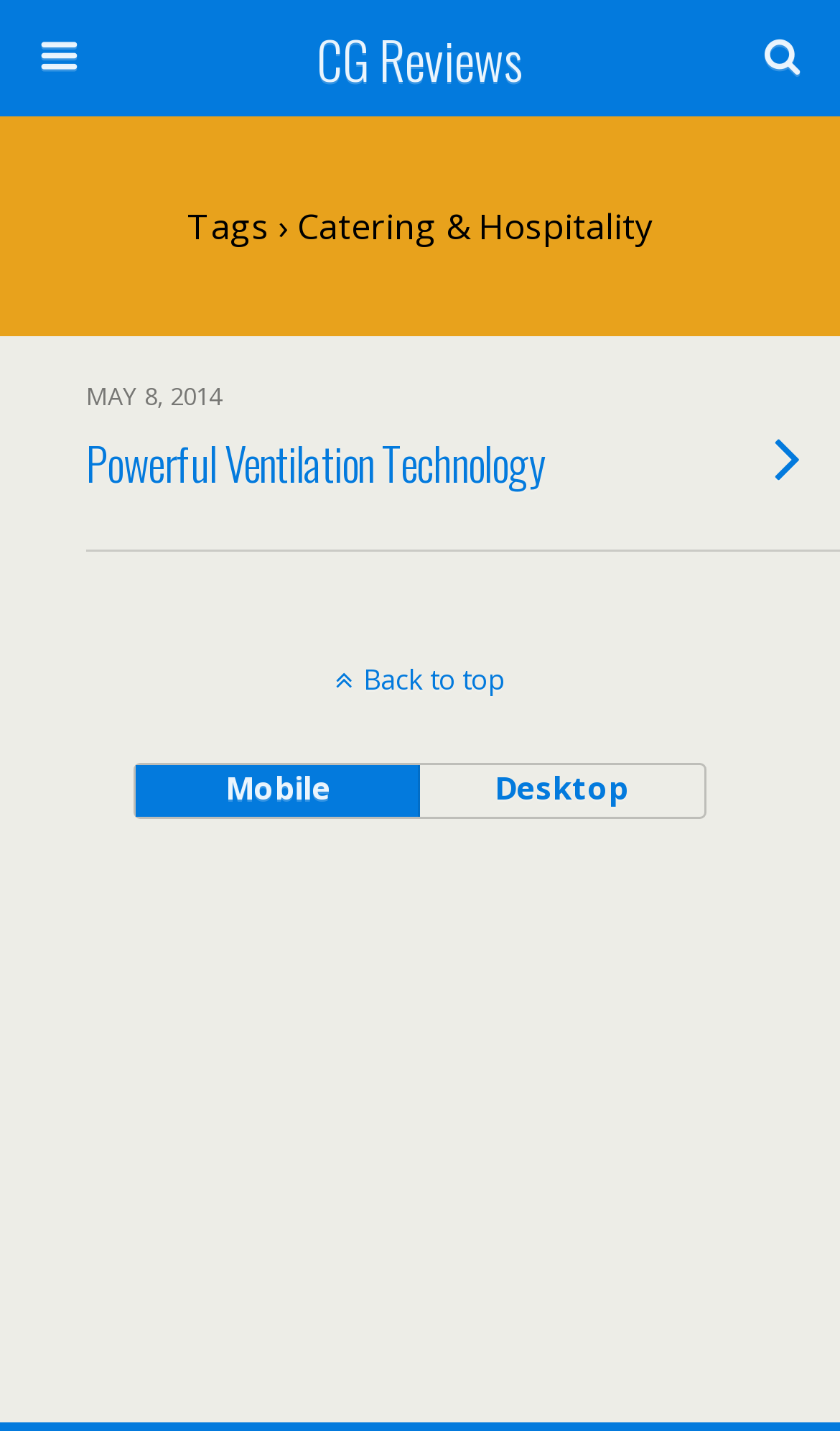Predict the bounding box of the UI element that fits this description: "name="s" placeholder="Search this website…"".

[0.051, 0.089, 0.754, 0.13]